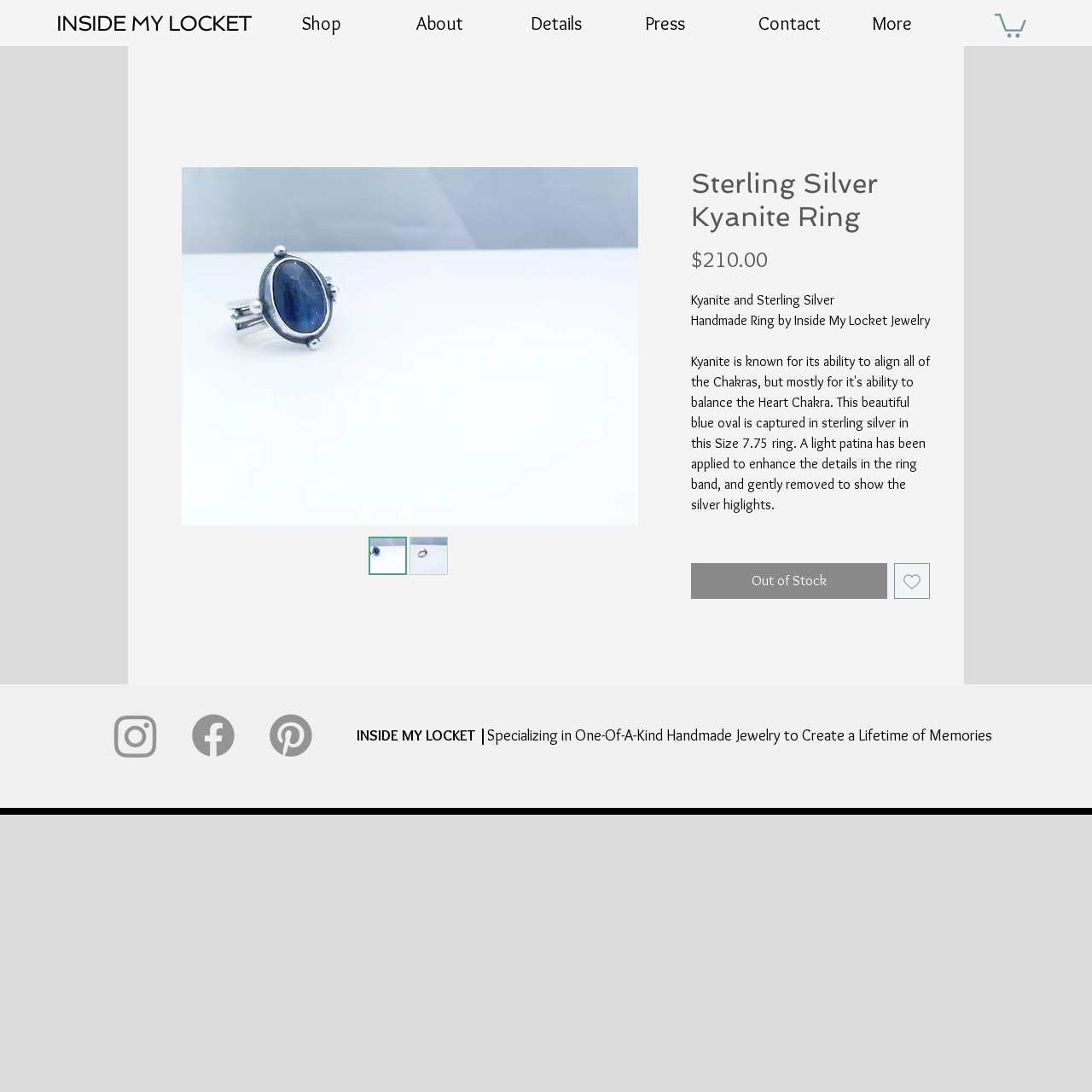Determine the bounding box coordinates for the HTML element described here: "Press".

[0.571, 0.01, 0.675, 0.032]